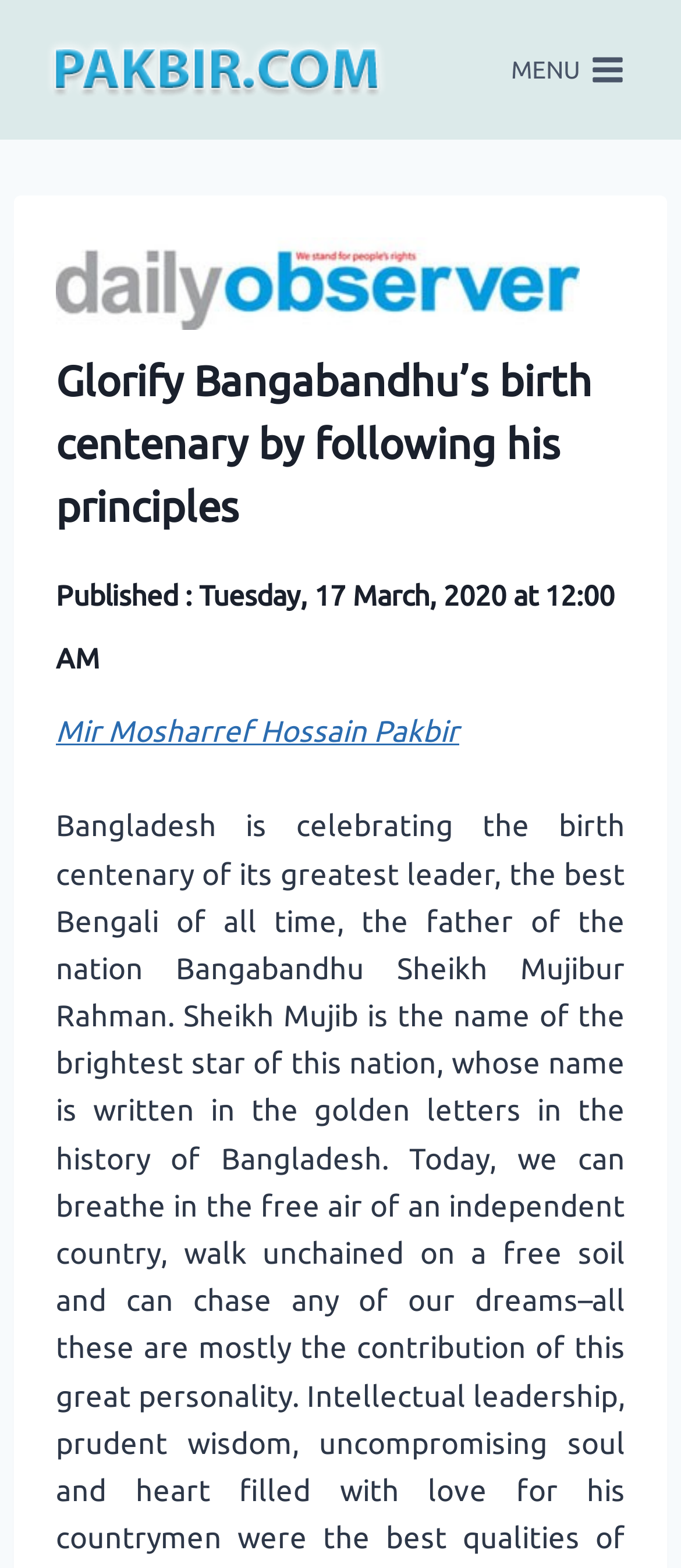What is the purpose of the button at the top right corner?
Based on the image, respond with a single word or phrase.

Open menu